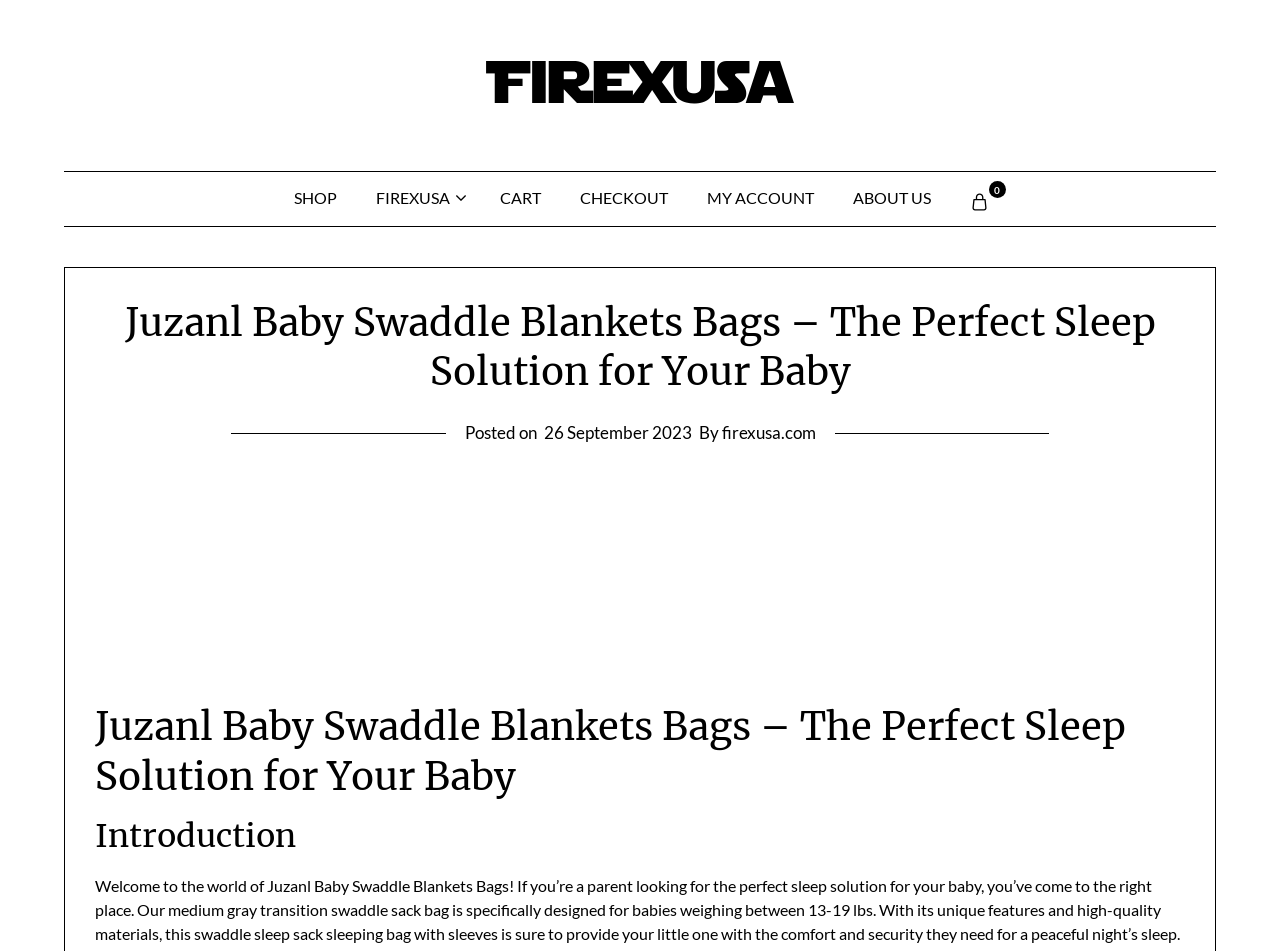What is the color of the swaddle sack?
Look at the image and construct a detailed response to the question.

I found the answer by reading the introduction section of the webpage, which mentions that the medium gray transition swaddle sack bag is specifically designed for babies weighing between 13-19 lbs.